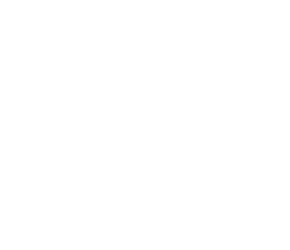What industry does The Event Company Dubai operate in?
Based on the screenshot, provide your answer in one word or phrase.

Event production